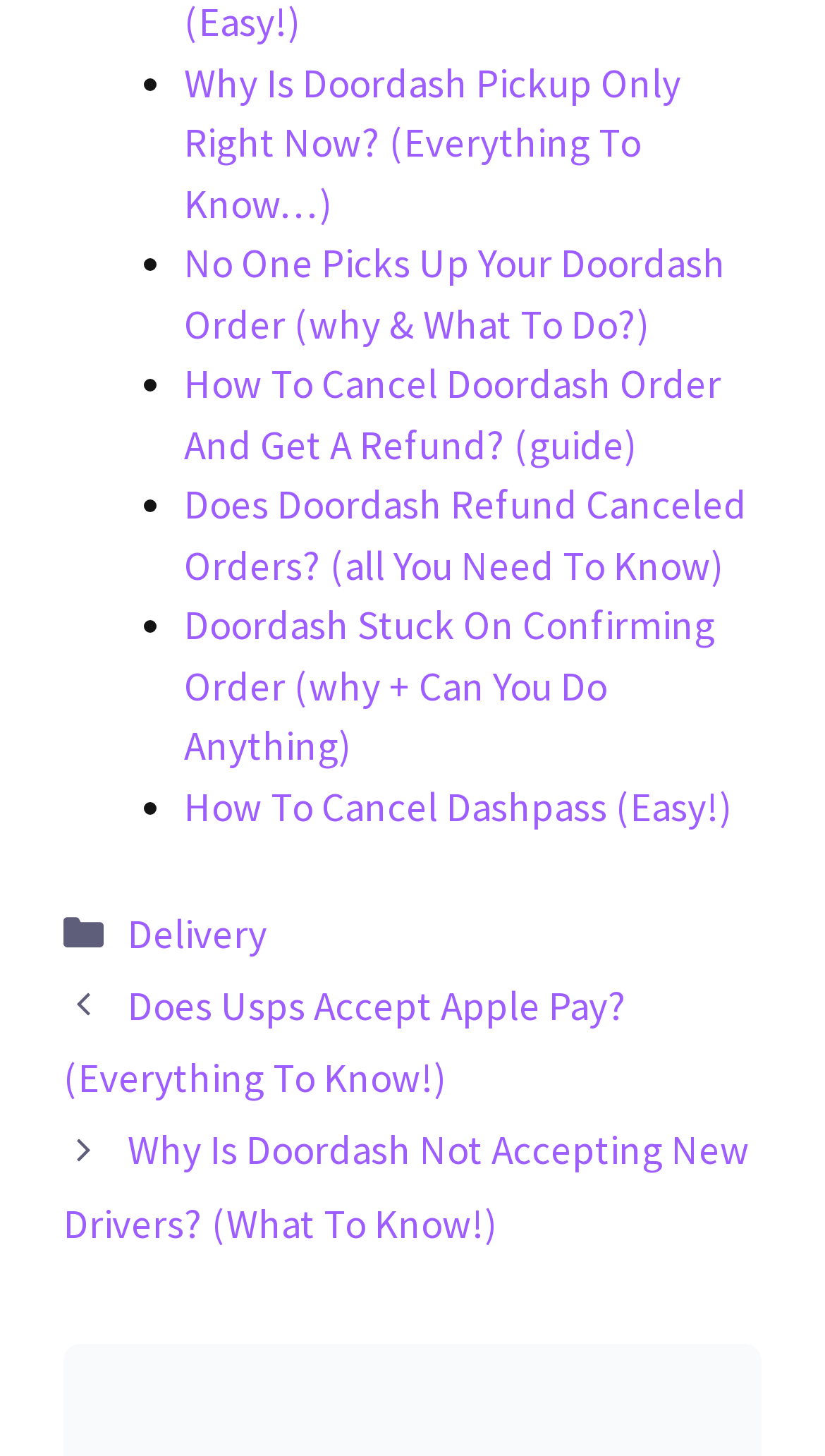From the element description Delivery, predict the bounding box coordinates of the UI element. The coordinates must be specified in the format (top-left x, top-left y, bottom-right x, bottom-right y) and should be within the 0 to 1 range.

[0.155, 0.623, 0.324, 0.658]